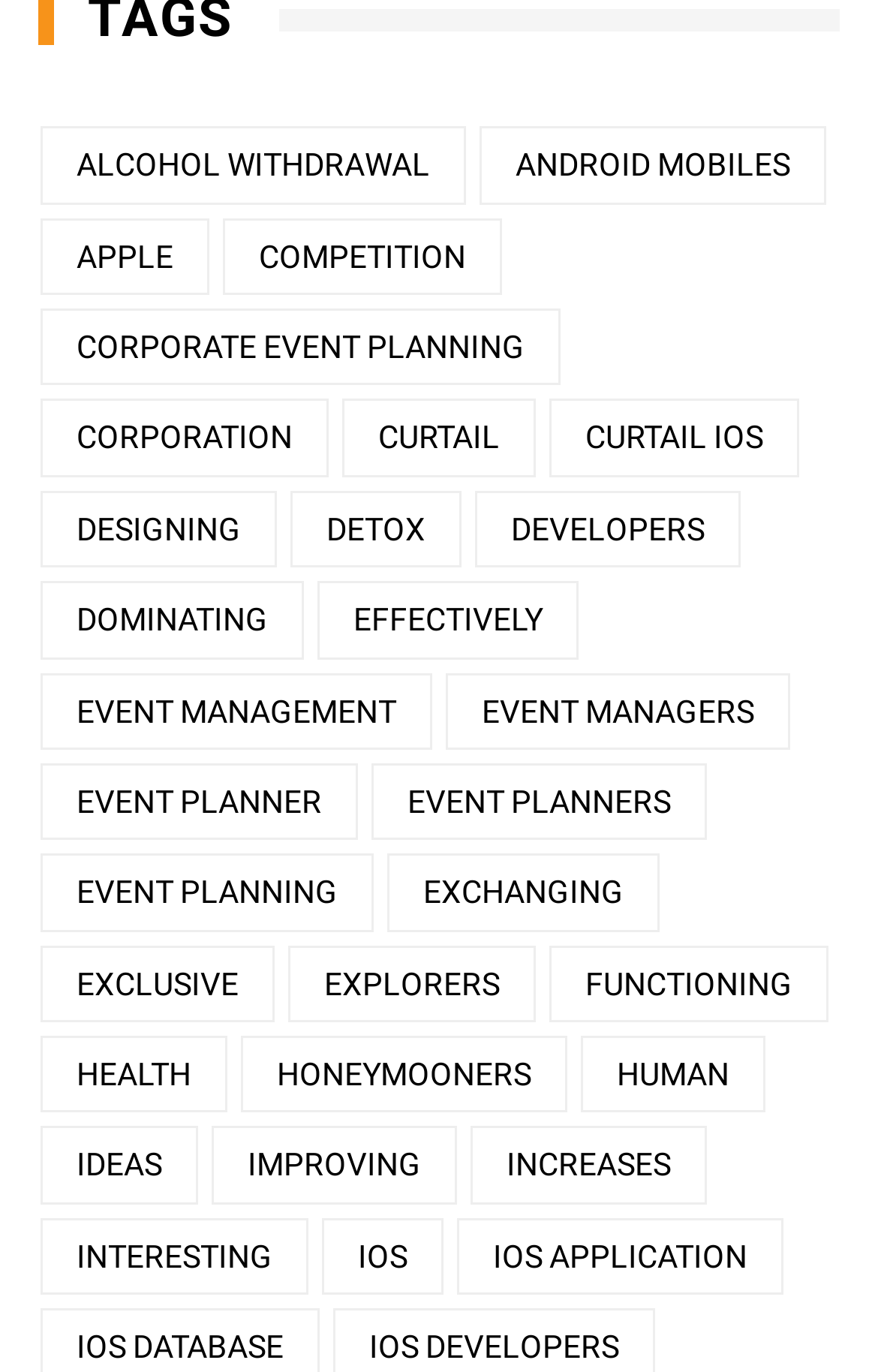Find the bounding box coordinates for the UI element whose description is: "event management". The coordinates should be four float numbers between 0 and 1, in the format [left, top, right, bottom].

[0.046, 0.49, 0.492, 0.546]